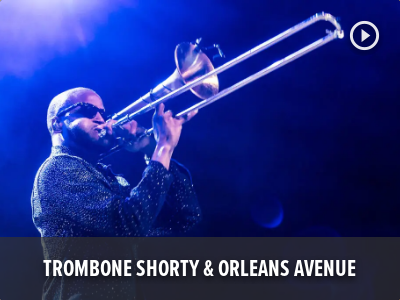What is the purpose of the play button icon?
Based on the image content, provide your answer in one word or a short phrase.

To watch a video